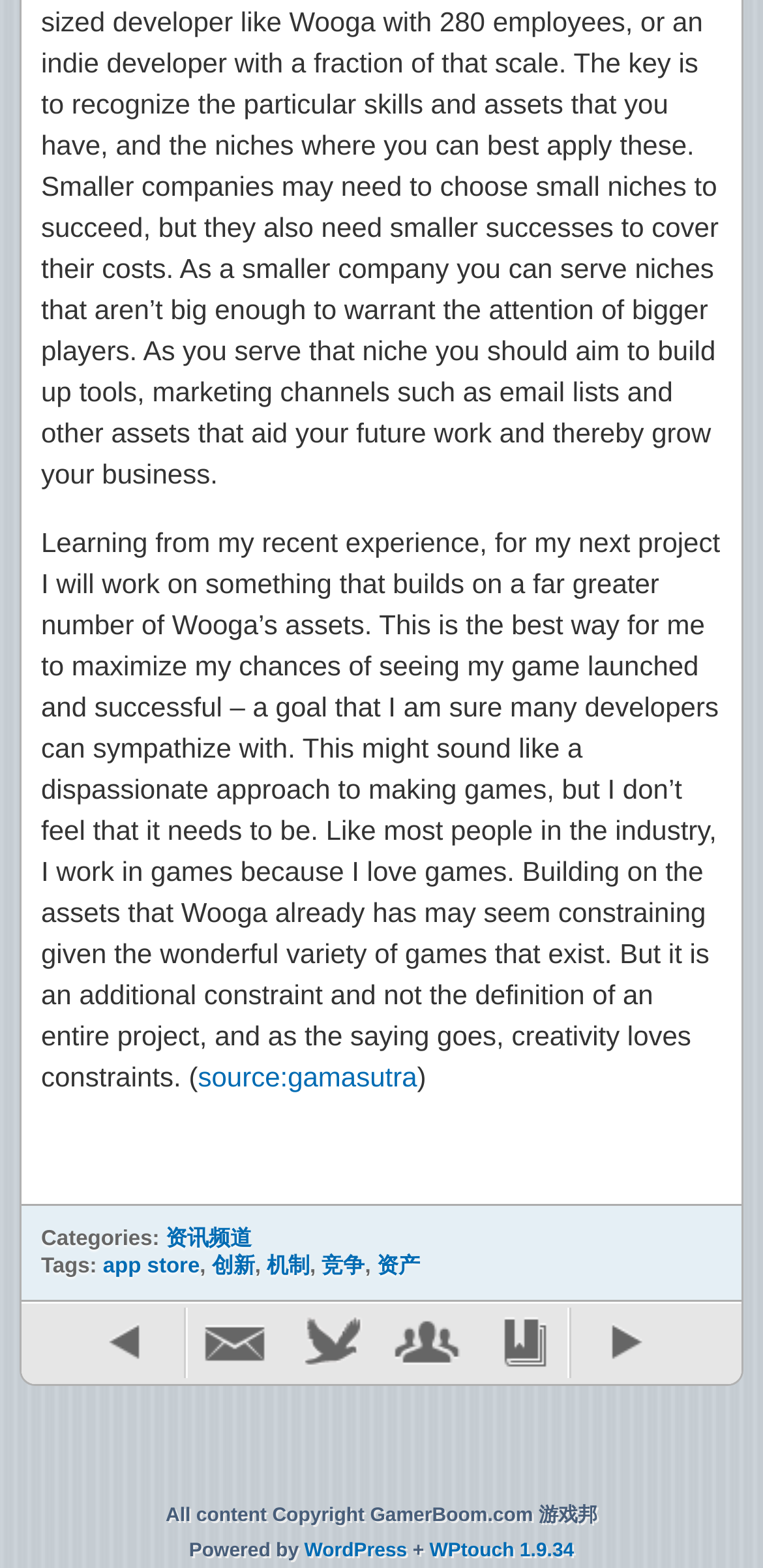Identify the bounding box coordinates of the specific part of the webpage to click to complete this instruction: "Read more about the app store".

[0.135, 0.8, 0.262, 0.815]